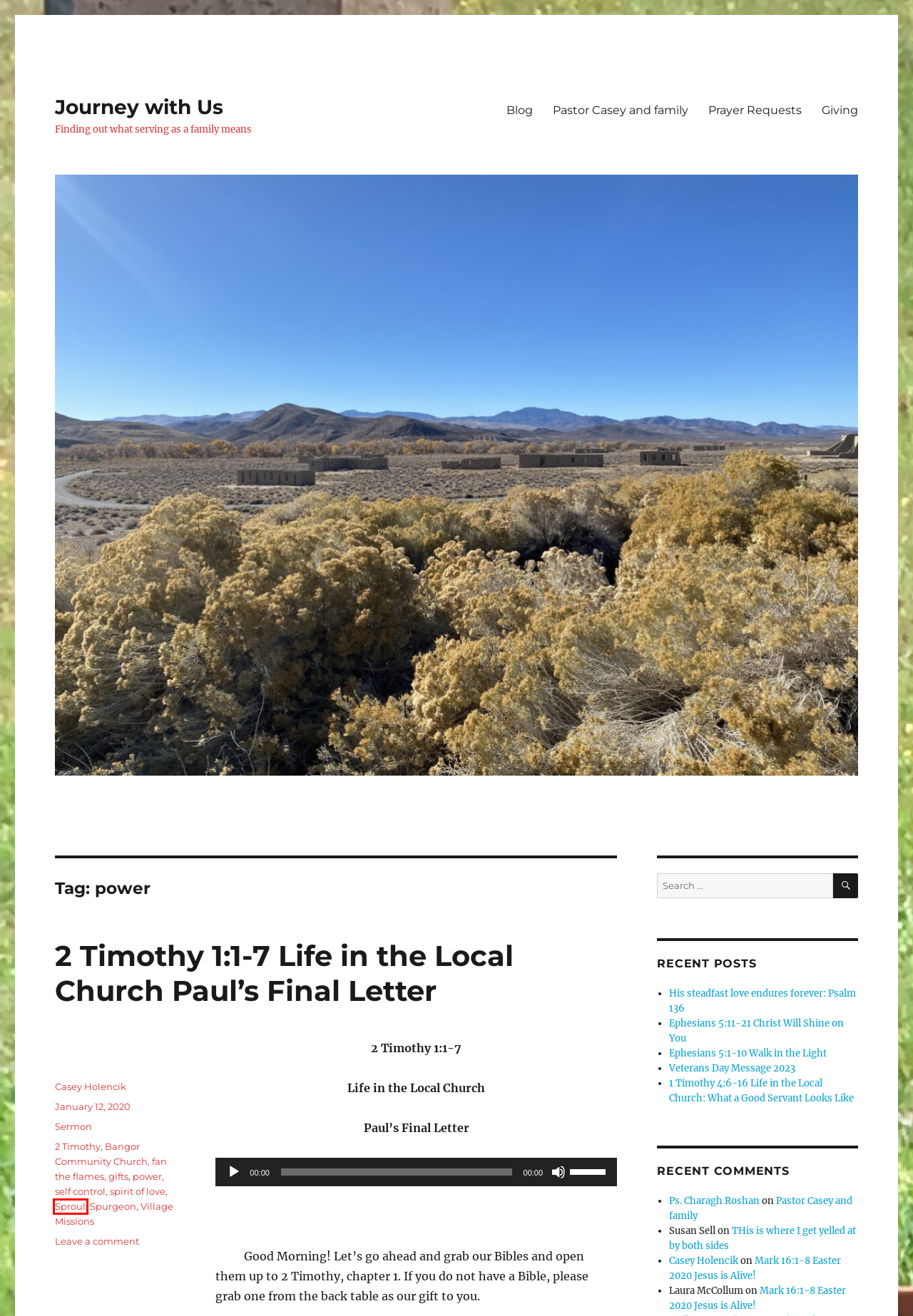Examine the screenshot of a webpage with a red bounding box around a UI element. Select the most accurate webpage description that corresponds to the new page after clicking the highlighted element. Here are the choices:
A. spirit of love – Journey with Us
B. self control – Journey with Us
C. Sproul – Journey with Us
D. gifts – Journey with Us
E. Mark 16:1-8  Easter 2020  Jesus is Alive! – Journey with Us
F. Pastor Casey and family – Journey with Us
G. 2 Timothy – Journey with Us
H. 2 Timothy 1:1-7 Life in the Local Church Paul’s Final Letter – Journey with Us

C